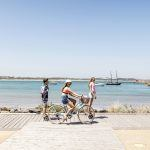How many individuals are in the scene?
Give a detailed explanation using the information visible in the image.

The caption states that 'three individuals enjoy a sunny day', implying that there are three people present in the scene.